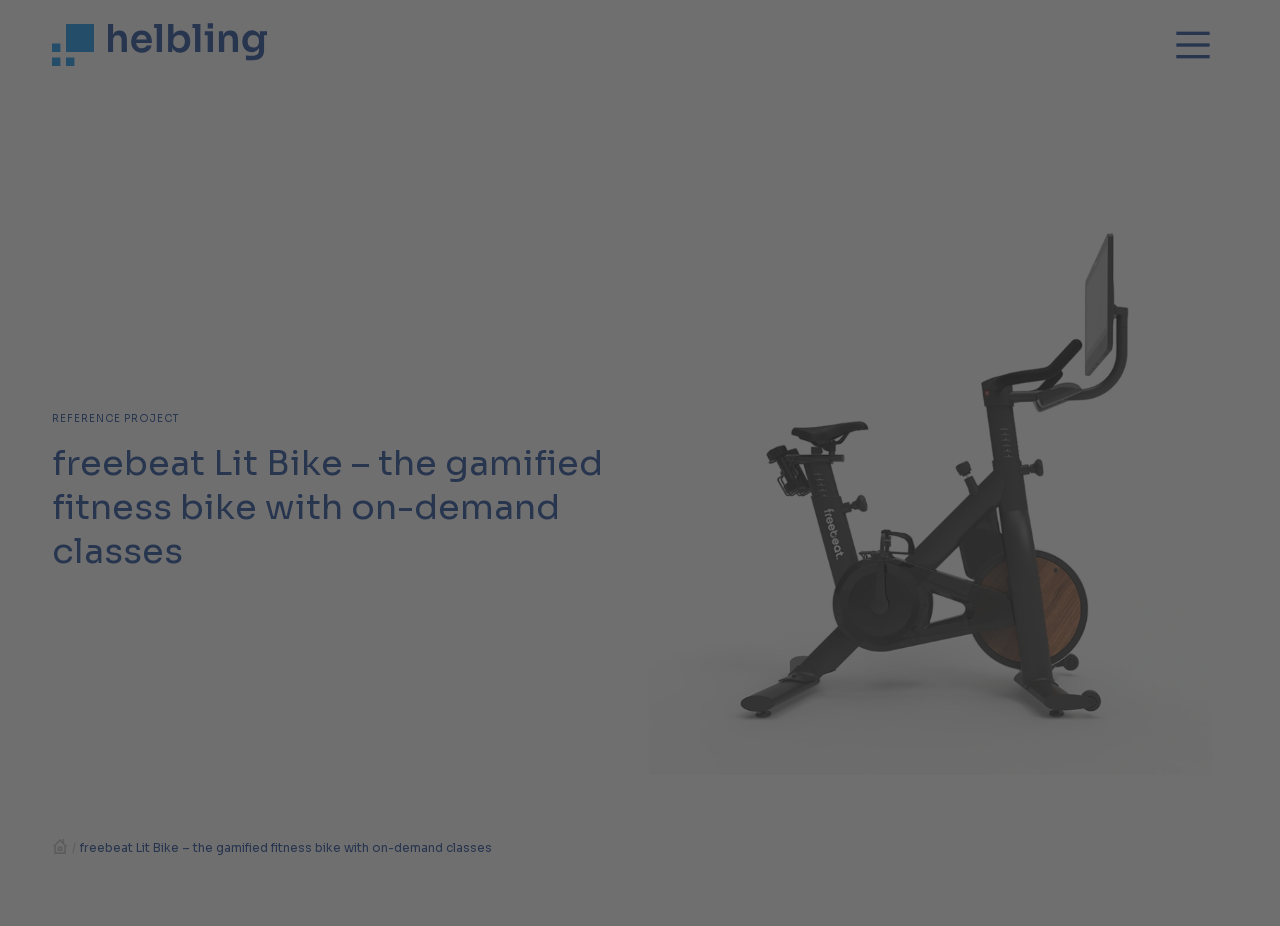Create a detailed summary of the webpage's content and design.

The webpage is about the Helbling Project, specifically showcasing the premium design of a piece of sports equipment, the freebeat Lit Bike. At the top left corner, there is a link to Helbling, accompanied by a small Helbling logo. On the opposite side, at the top right corner, there is an "Open" button with an associated image.

Below the top section, there is a prominent heading that reads "freebeat Lit Bike – the gamified fitness bike with on-demand classes". This heading is positioned near the top of the page, taking up a significant amount of vertical space. 

To the right of the heading, there is a small image, and below it, a forward slash character. Next to the slash, there is a link with the same text as the heading, "freebeat Lit Bike – the gamified fitness bike with on-demand classes". This link is positioned near the bottom of the page.

The webpage also features a static text "REFERENCE PROJECT" at the top, slightly below the Helbling link and logo.